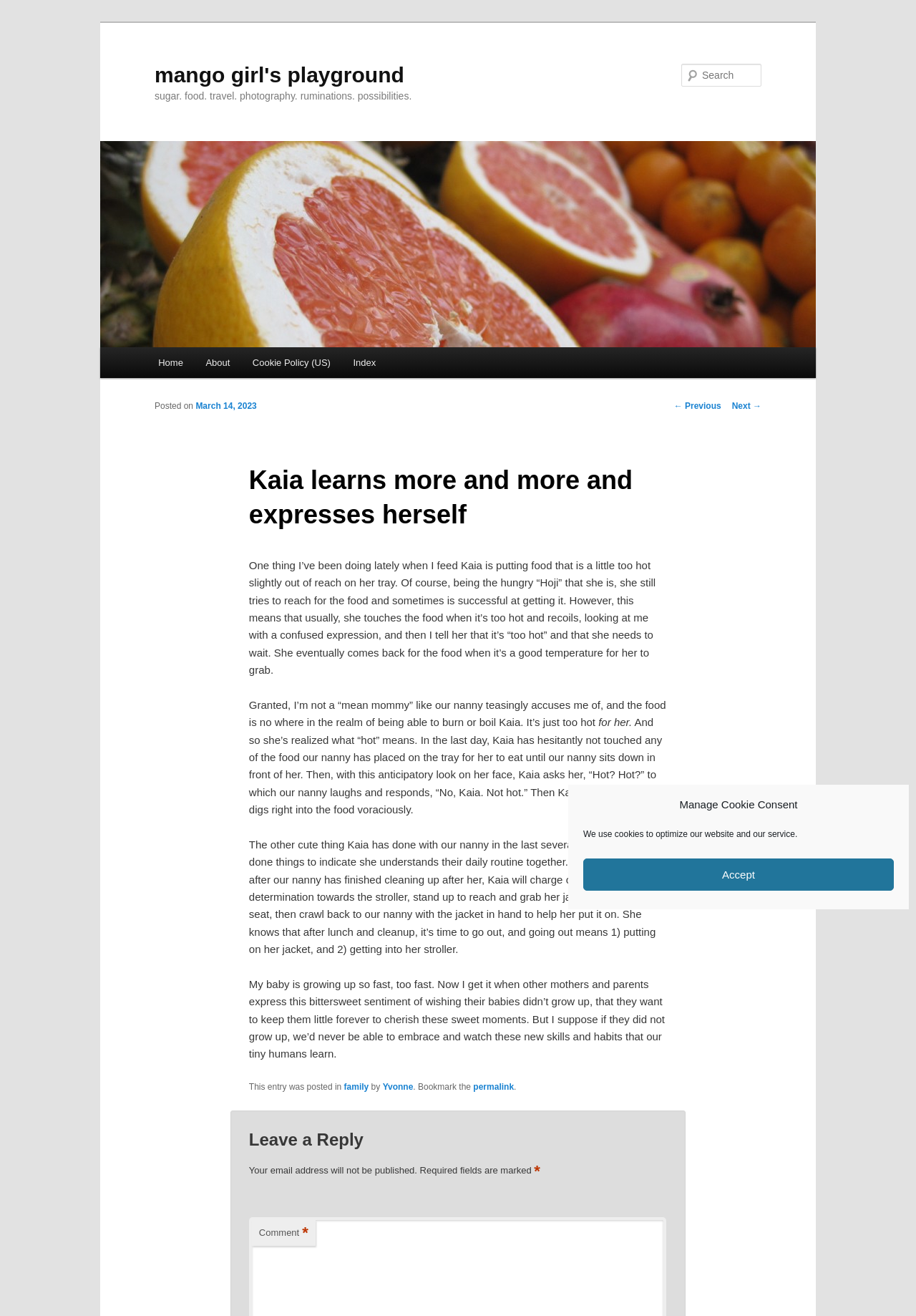What is the format of the date in the article?
Please provide an in-depth and detailed response to the question.

The date 'March 14, 2023' is mentioned in the article, which suggests that the format used is Month Day, Year. This is a common format used in many websites and blogs to display dates.